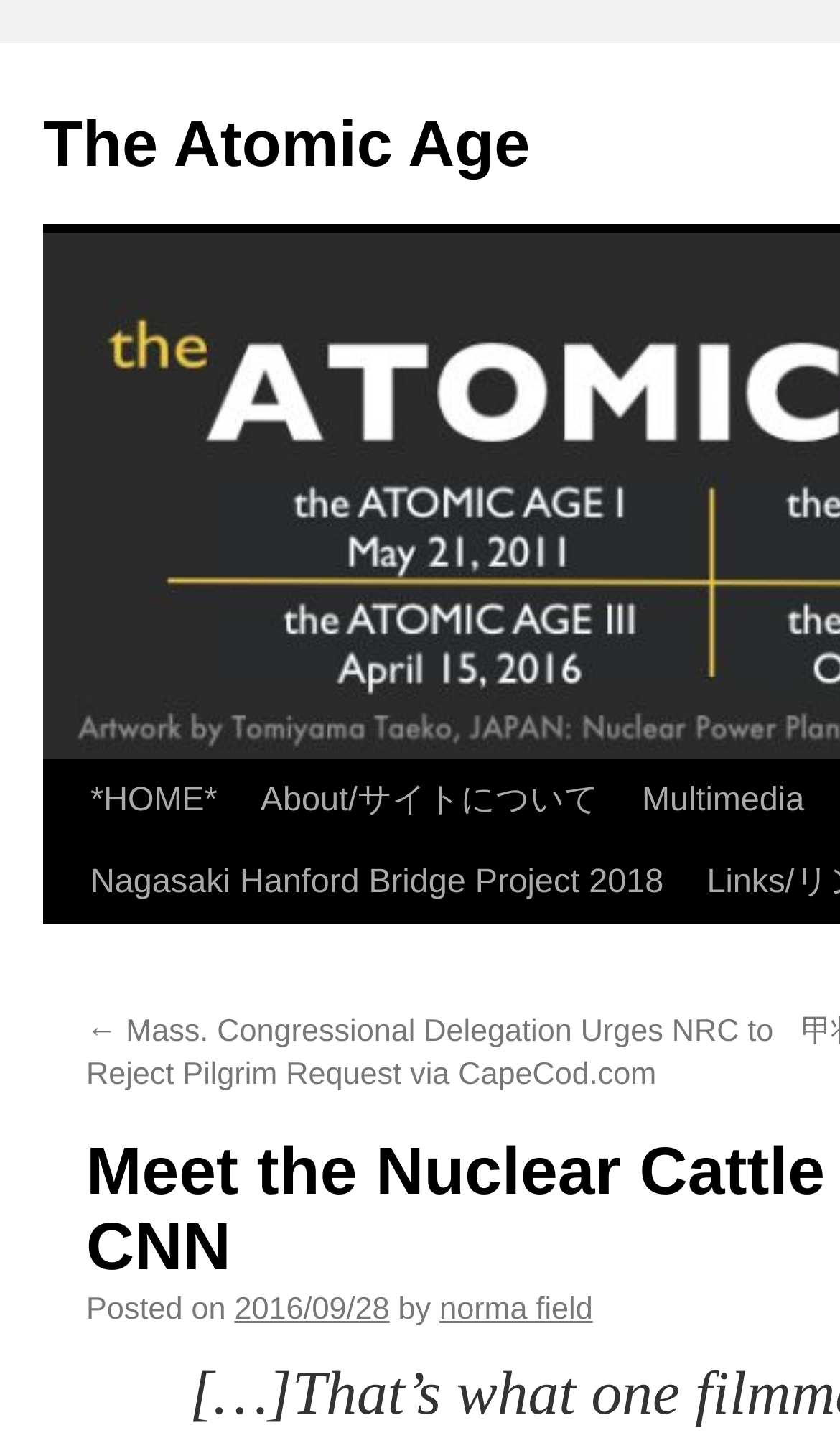How many links are in the top navigation bar?
Please answer using one word or phrase, based on the screenshot.

3